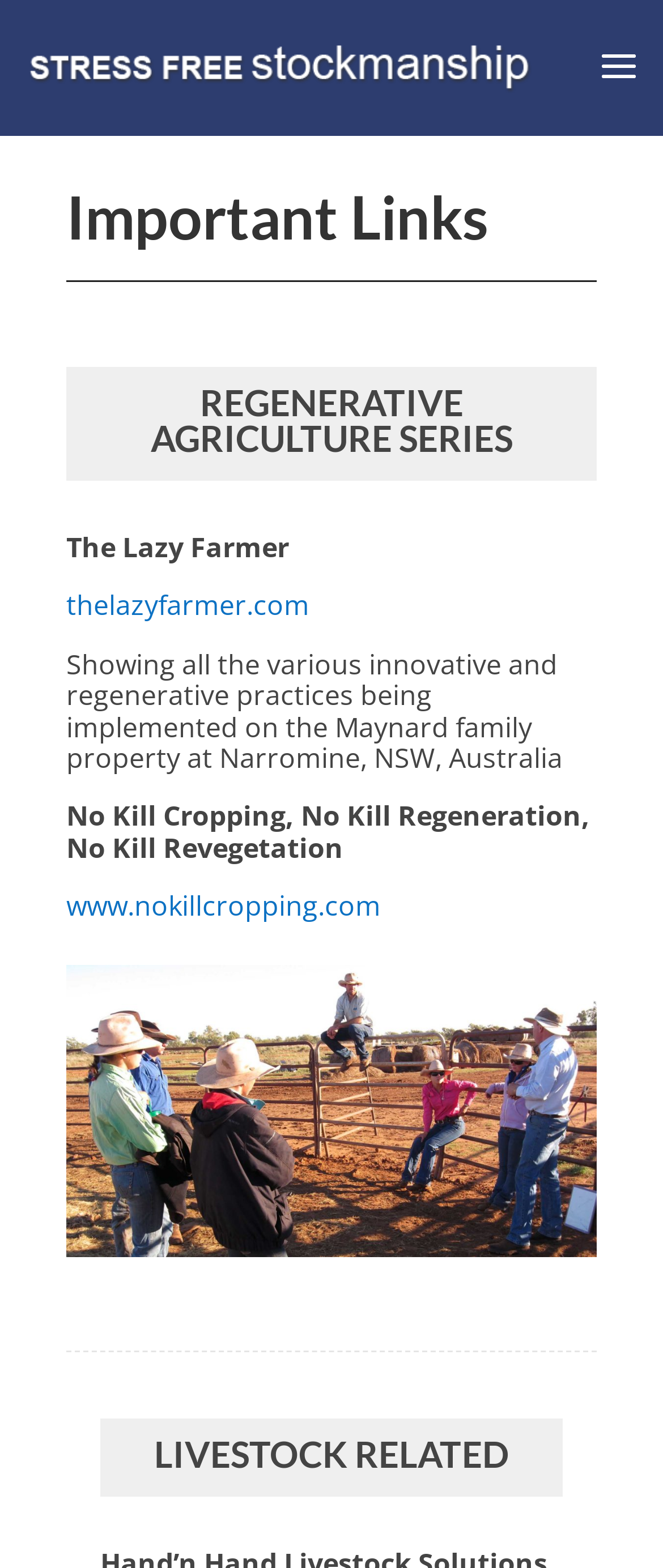What is the name of the family property mentioned on the website?
Please utilize the information in the image to give a detailed response to the question.

I looked at the text 'Showing all the various innovative and regenerative practices being implemented on the Maynard family property at Narromine, NSW, Australia' and determined that the name of the family property is the Maynard family property.